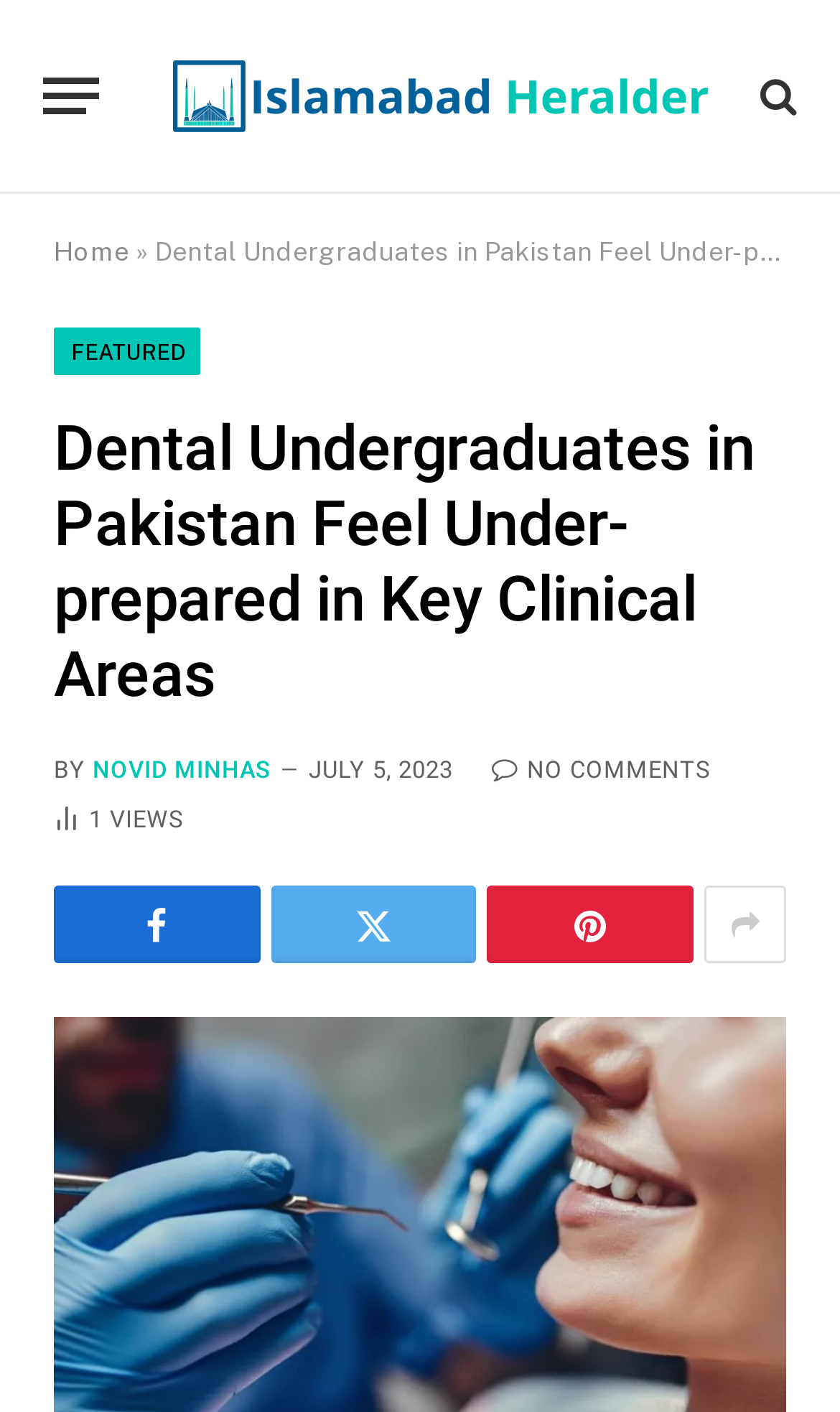What is the name of the news organization?
Examine the screenshot and reply with a single word or phrase.

Islamabad Heralder